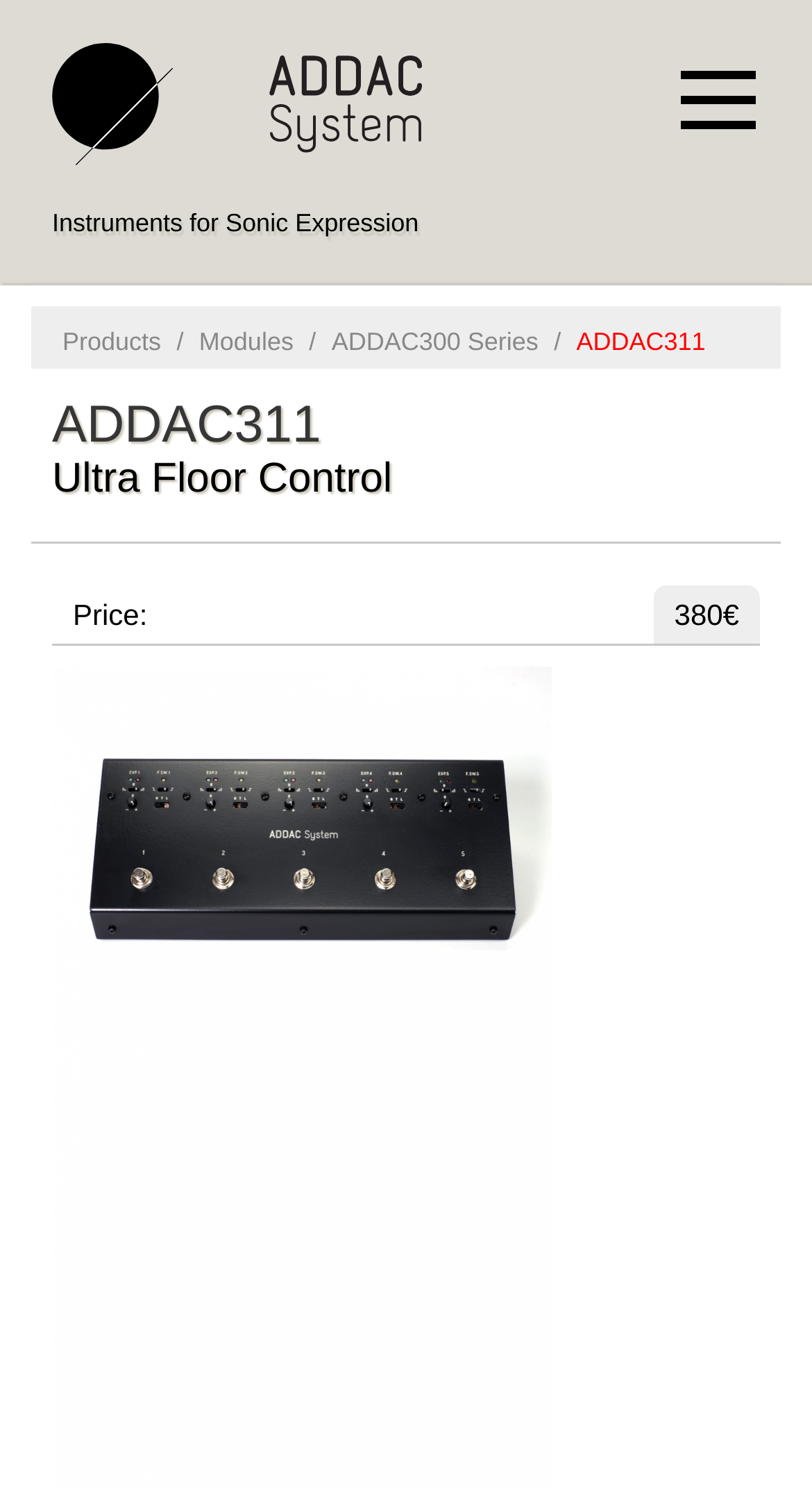For the following element description, predict the bounding box coordinates in the format (top-left x, top-left y, bottom-right x, bottom-right y). All values should be floating point numbers between 0 and 1. Description: parent_node: Instruments for Sonic Expression

[0.064, 0.094, 0.52, 0.118]